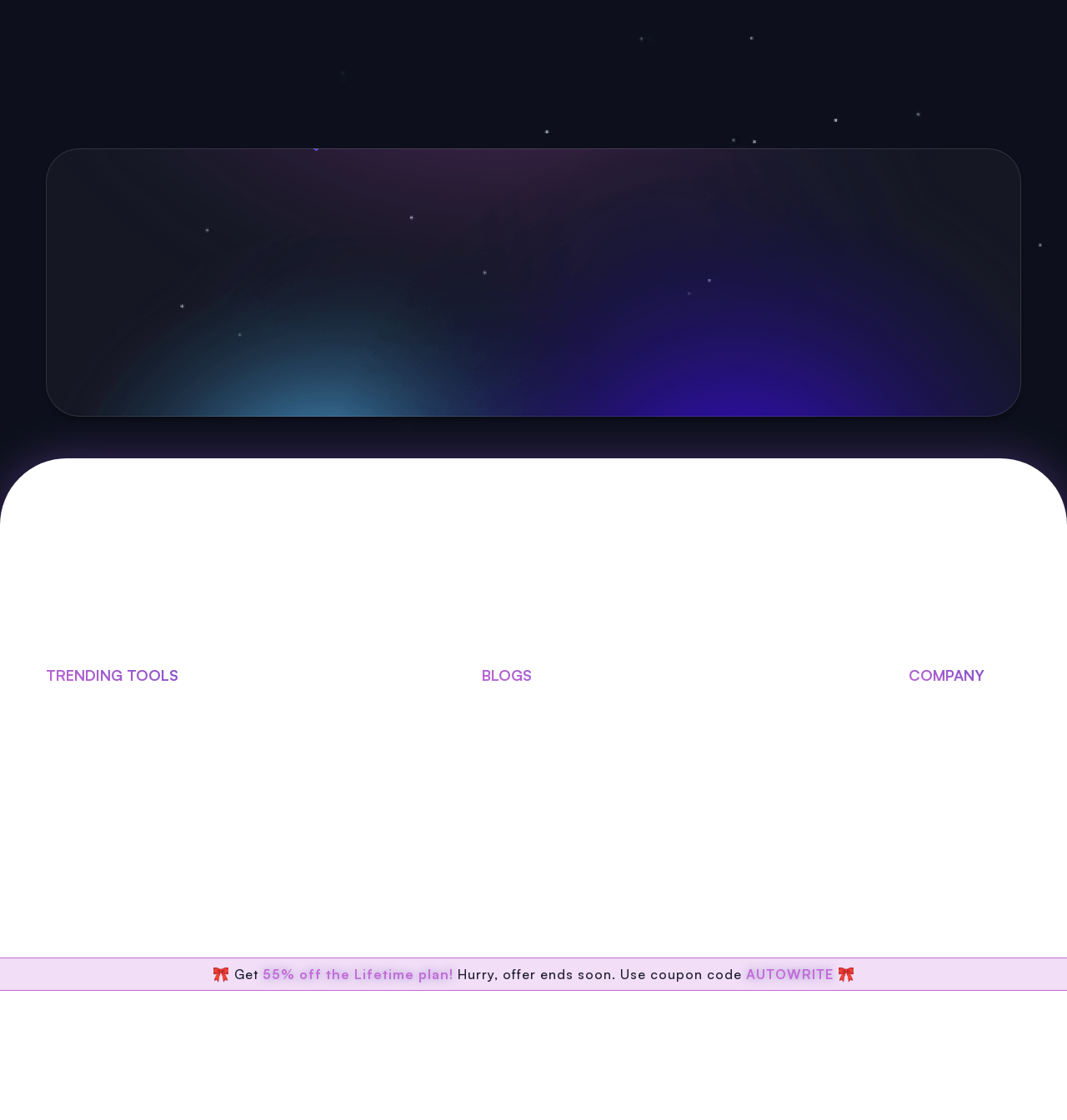Please specify the bounding box coordinates of the clickable region to carry out the following instruction: "Contact Us". The coordinates should be four float numbers between 0 and 1, in the format [left, top, right, bottom].

[0.867, 0.624, 0.931, 0.639]